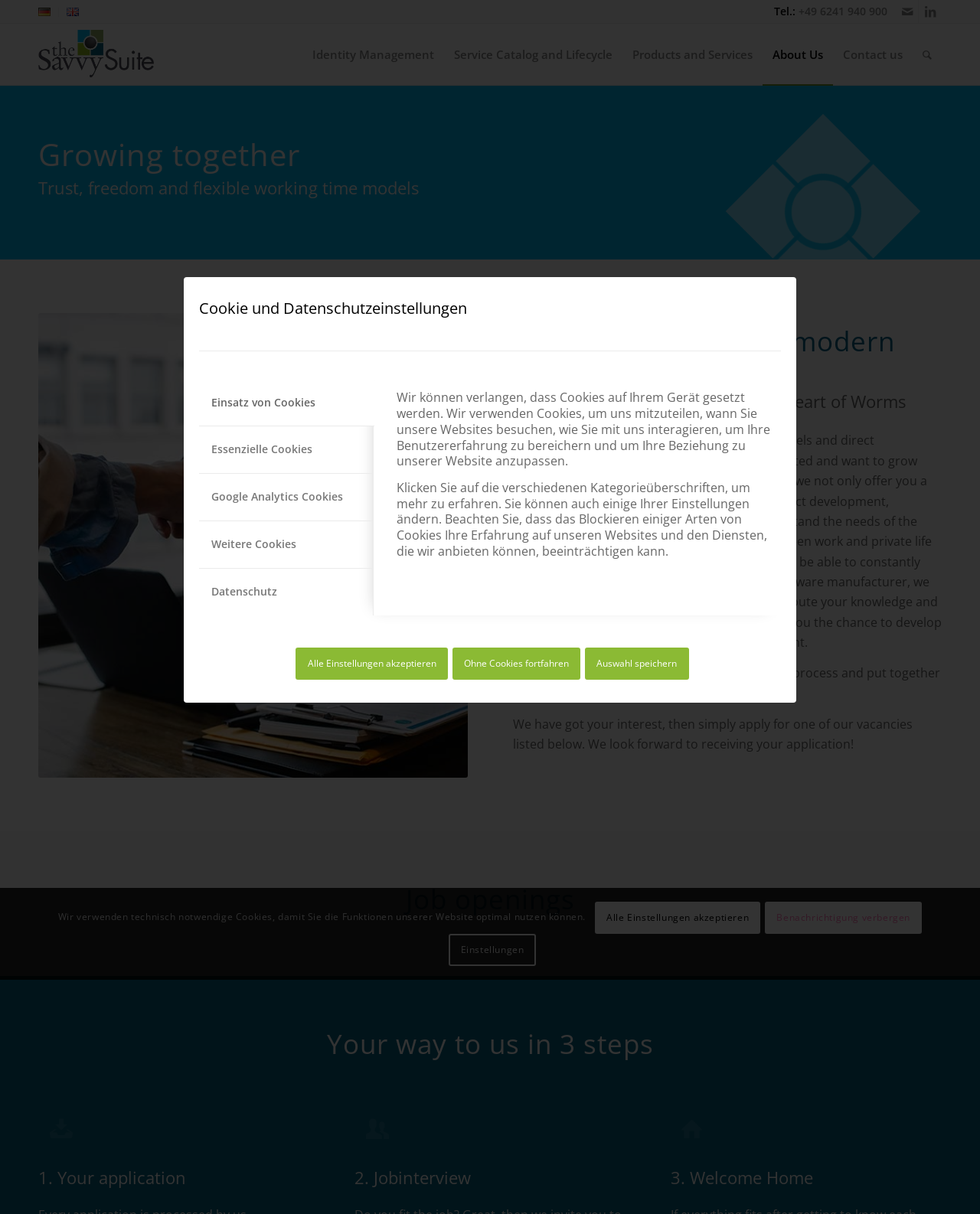Determine the bounding box coordinates in the format (top-left x, top-left y, bottom-right x, bottom-right y). Ensure all values are floating point numbers between 0 and 1. Identify the bounding box of the UI element described by: Learn more about troubleshooting WordPress.

None